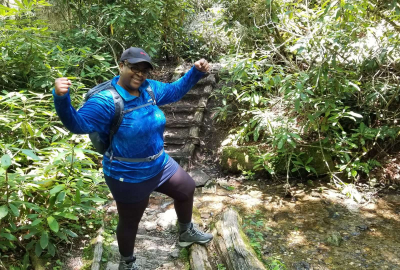Refer to the image and answer the question with as much detail as possible: What is the purpose of this hiking experience?

The caption states that this image captures a moment from a hiking experience aimed at building confidence for beginners, which suggests that the purpose of this hike is to help new hikers gain confidence and experience in outdoor activities.